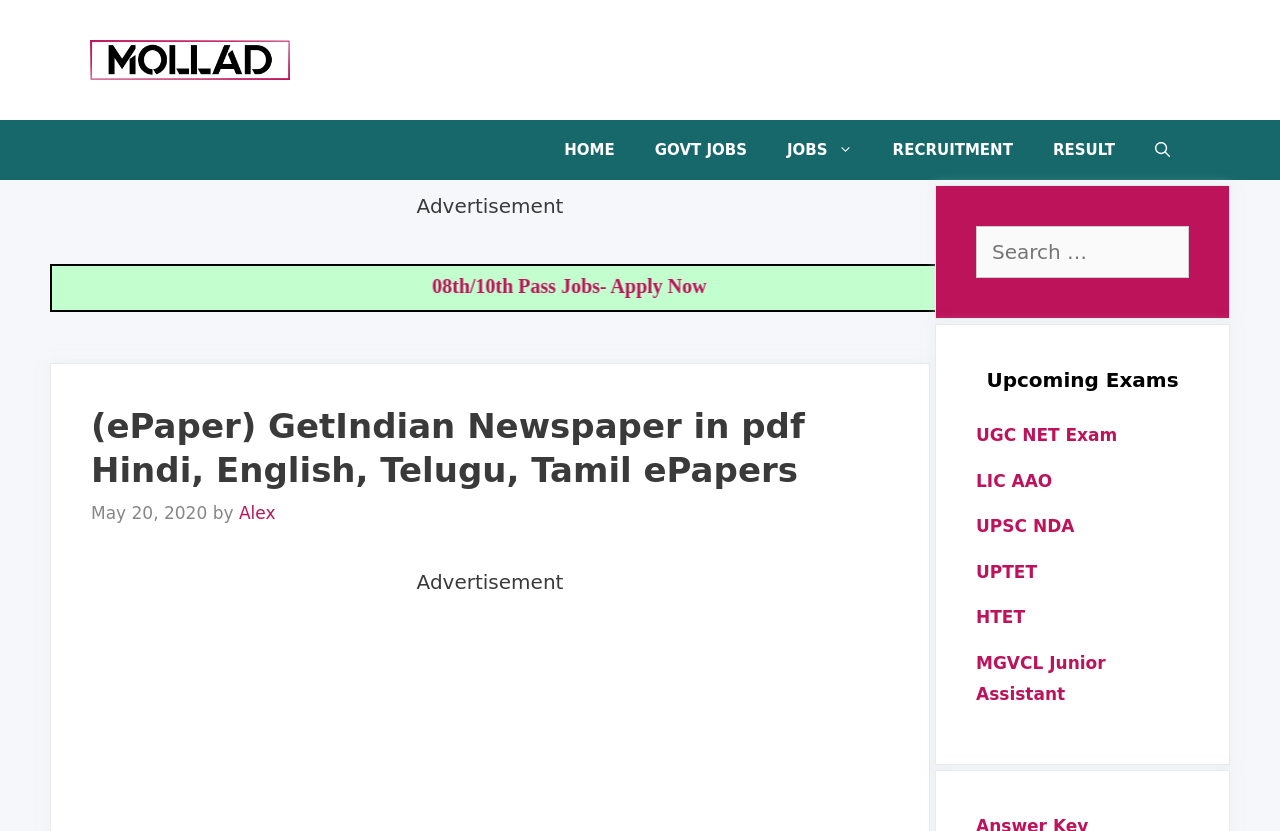Please provide the bounding box coordinates for the element that needs to be clicked to perform the instruction: "Go to HOME page". The coordinates must consist of four float numbers between 0 and 1, formatted as [left, top, right, bottom].

[0.425, 0.144, 0.496, 0.217]